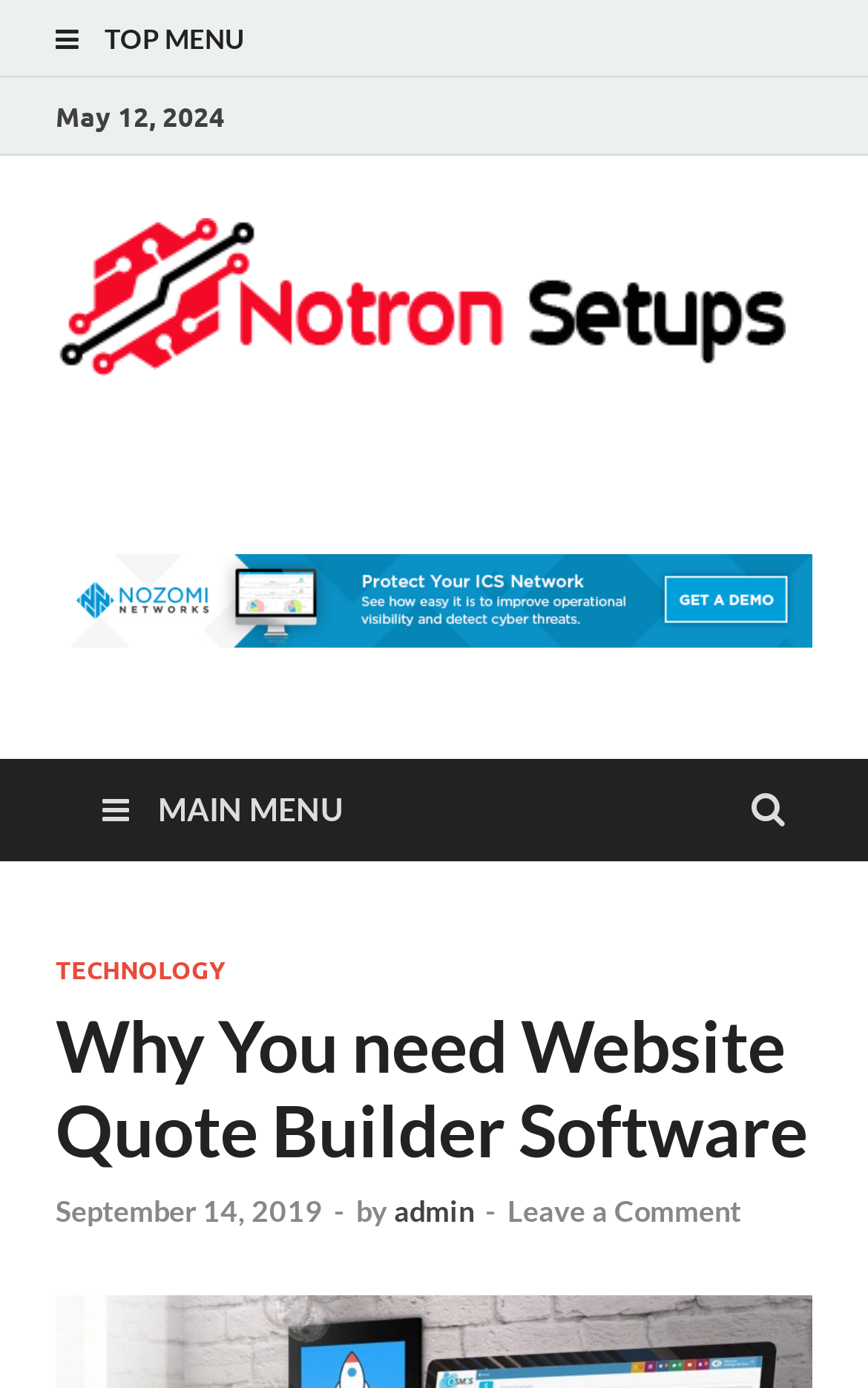Extract the heading text from the webpage.

Why You need Website Quote Builder Software